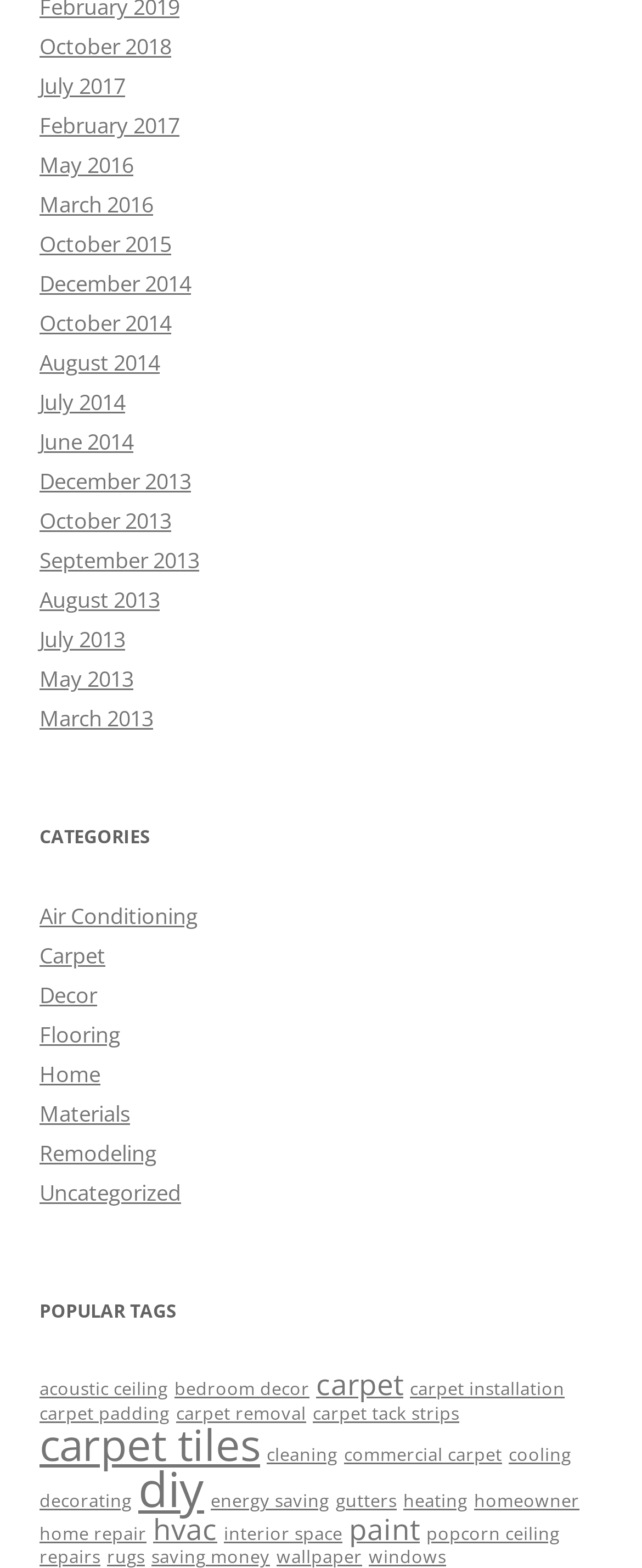How many items are in the 'diy' tag?
Using the image, elaborate on the answer with as much detail as possible.

I looked at the link for the 'diy' tag and saw that it says '(5 items)' next to it, indicating that there are 5 items in that tag.